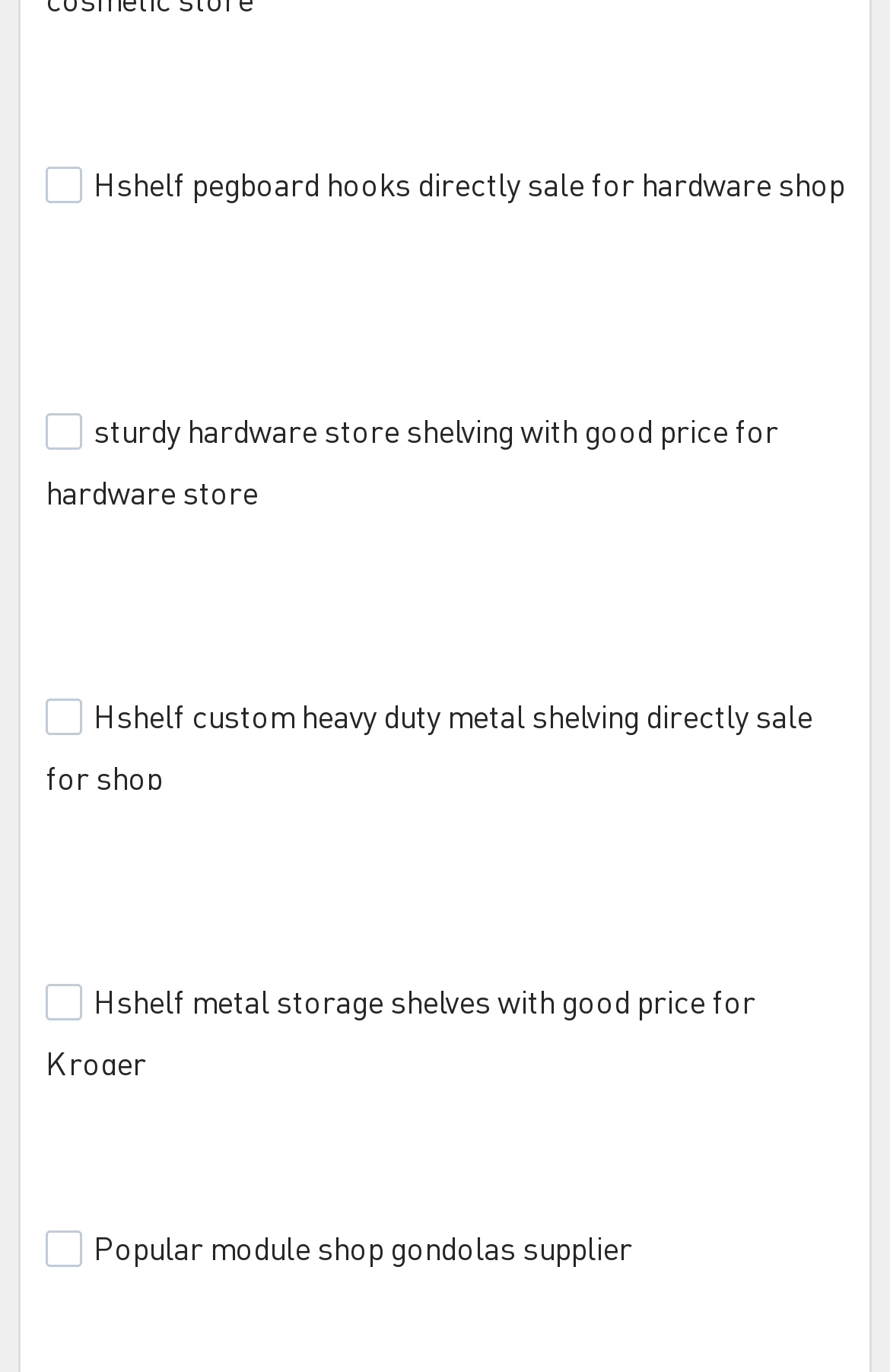What is the theme of the products listed?
Kindly offer a comprehensive and detailed response to the question.

I analyzed the text of the links and images, and found that they all relate to hardware store shelving, such as pegboard hooks, metal storage shelves, and shop gondolas.